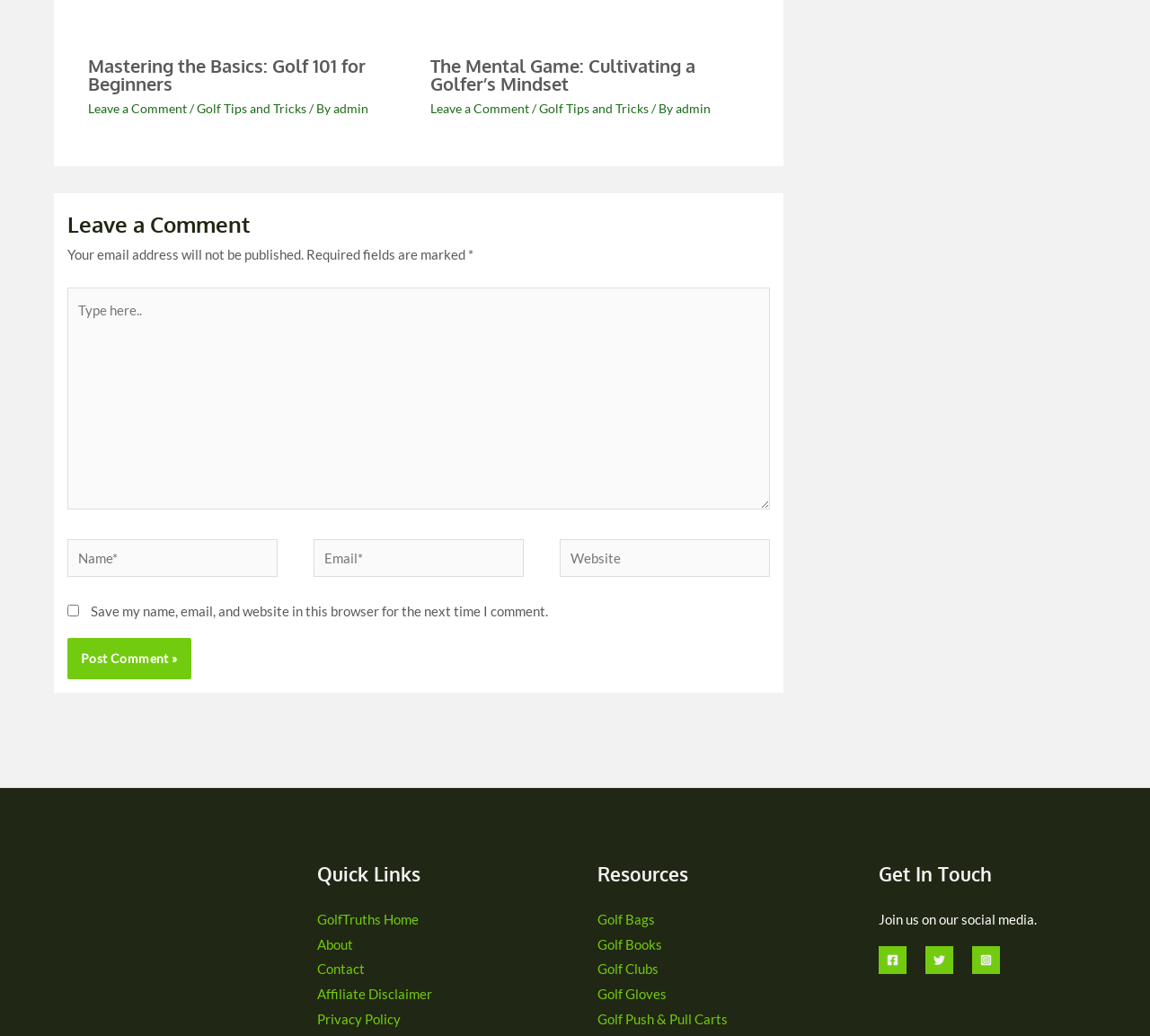How many links are there in the 'Resources' section? Using the information from the screenshot, answer with a single word or phrase.

5